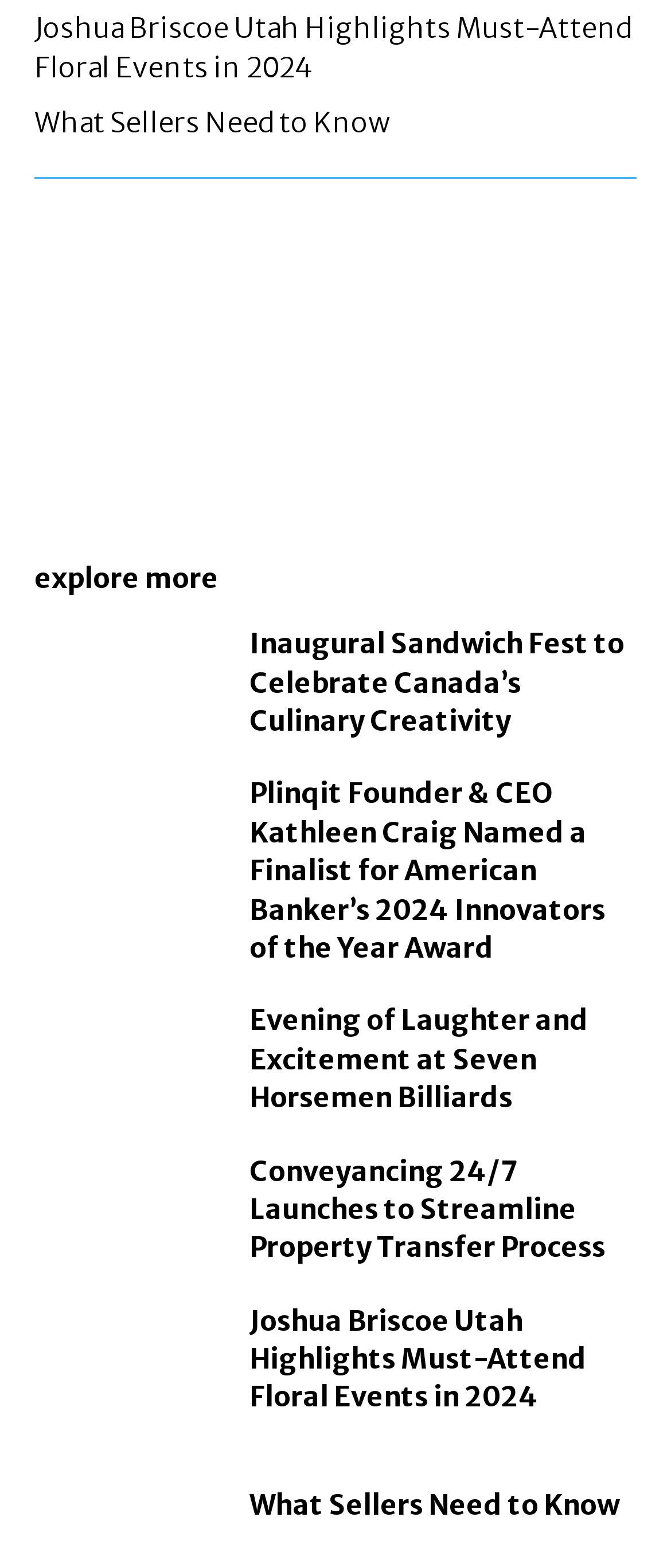Could you specify the bounding box coordinates for the clickable section to complete the following instruction: "explore gossip news"?

[0.051, 0.125, 0.949, 0.341]